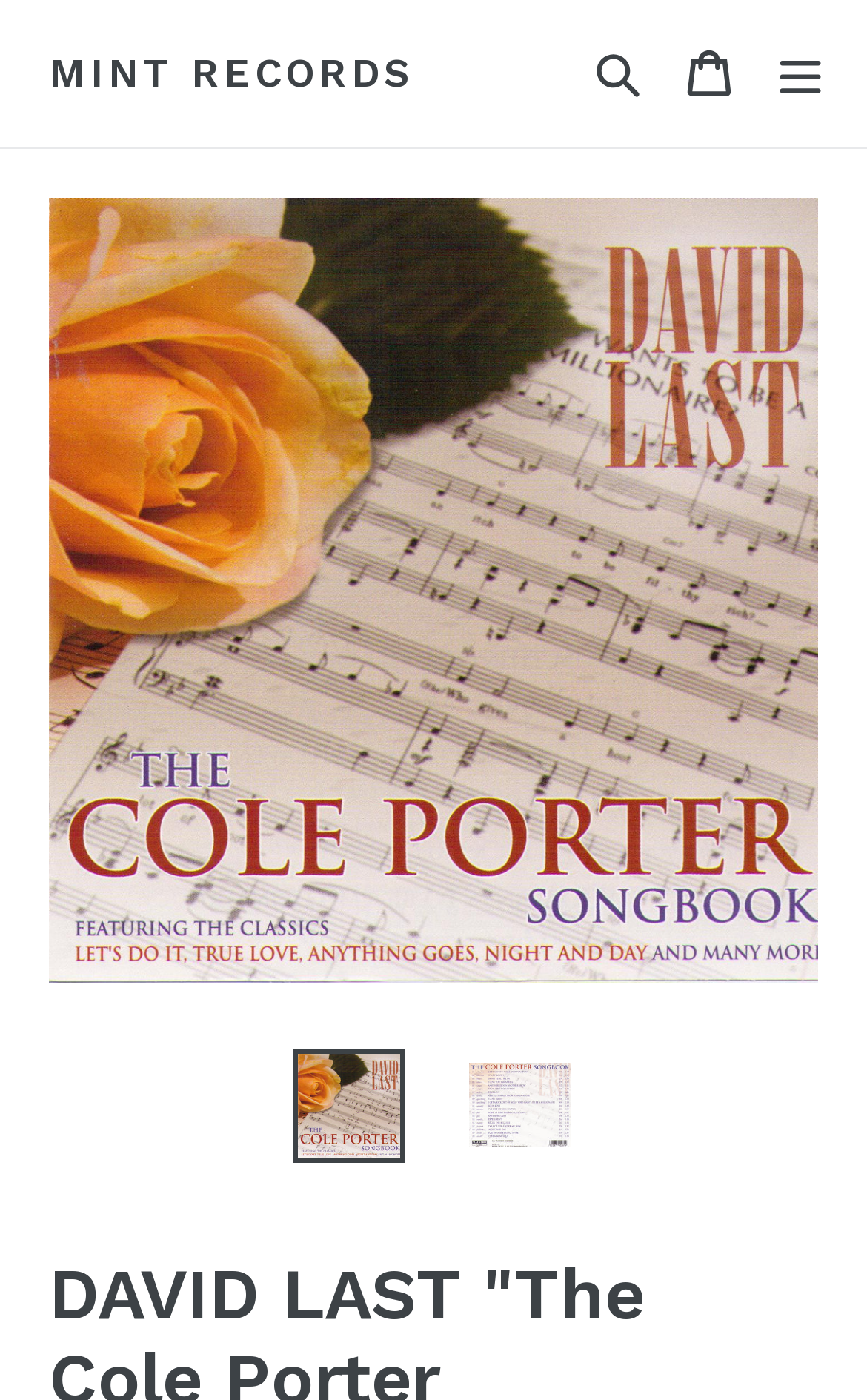What is the name of the record label?
Give a single word or phrase as your answer by examining the image.

Mint Records